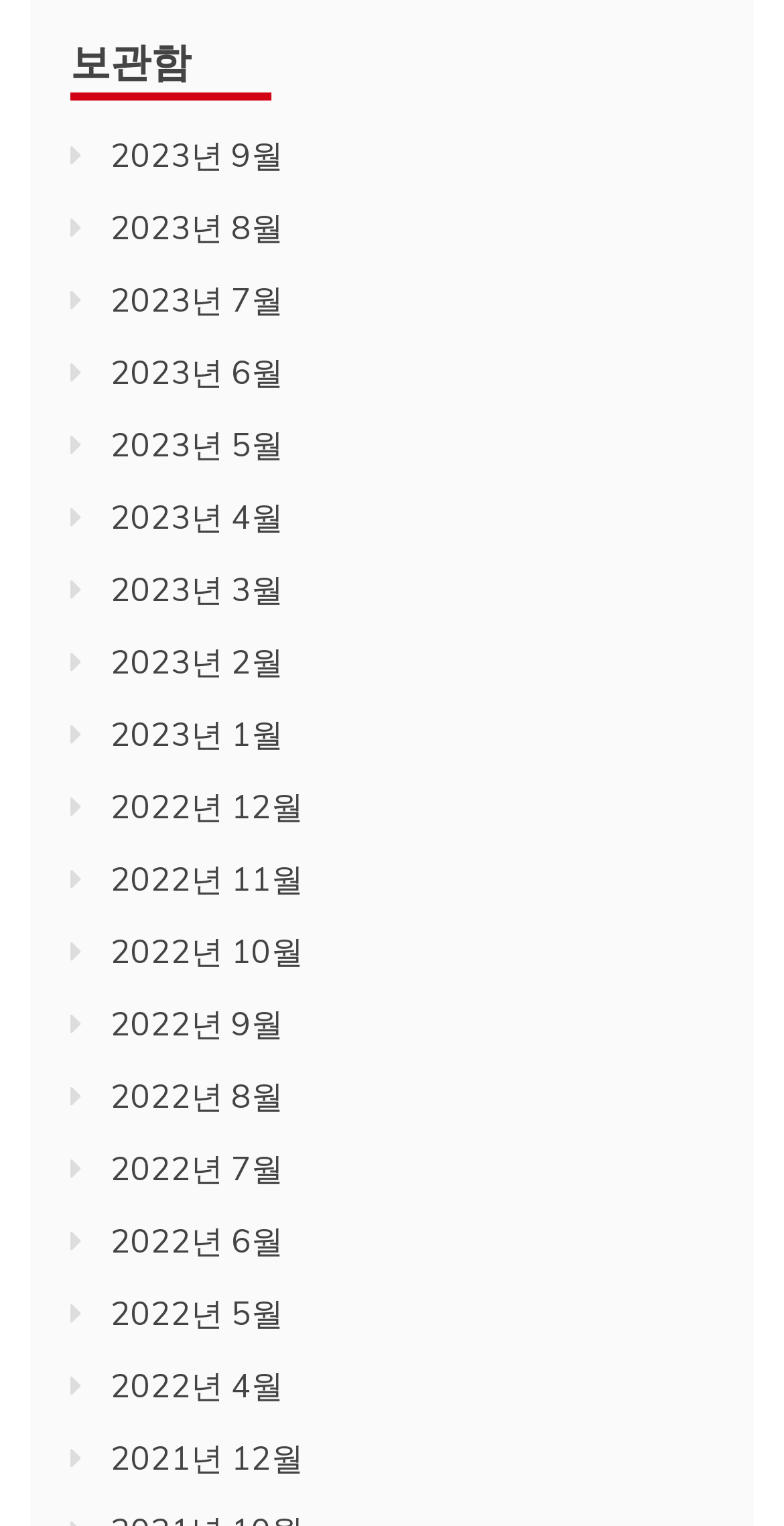Specify the bounding box coordinates of the area that needs to be clicked to achieve the following instruction: "View archives for 2022년 12월".

[0.141, 0.942, 0.387, 0.968]